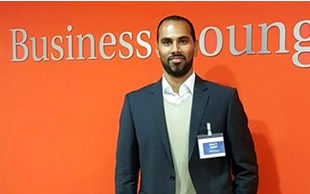Describe every important feature and element in the image comprehensively.

The image features a professional-looking man standing in front of a vibrant orange wall adorned with the words "Business Young." He is dressed in a formal outfit consisting of a dark blazer over a light sweater, conveying a polished and professional appearance. A name tag is prominently displayed on his blazer, suggesting he is attending or participating in a business or networking event. This image likely represents themes of professionalism, leadership, and engagement within the business community.